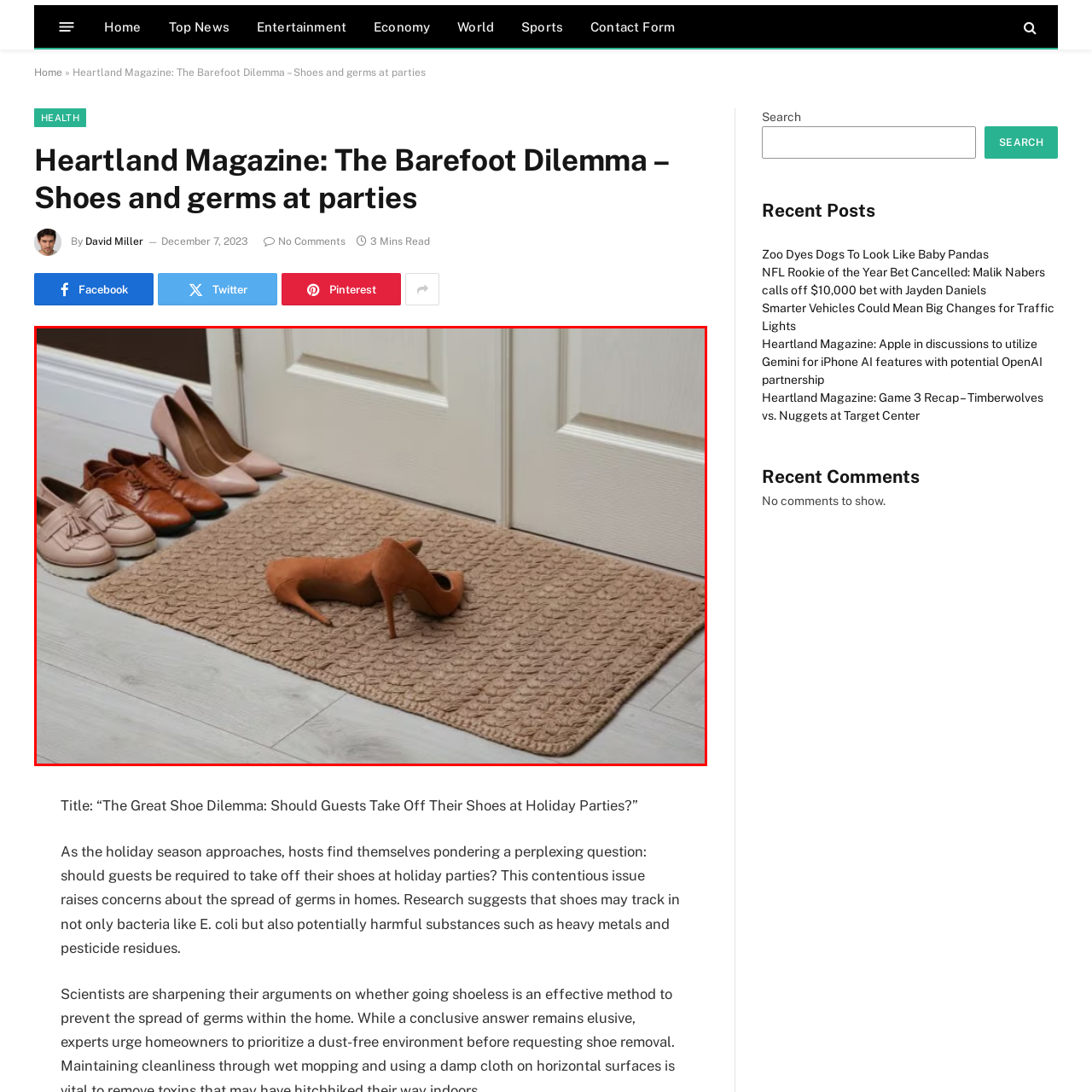Offer a detailed description of the content within the red-framed image.

The image captures a thoughtfully arranged scene at the entrance of a home. A pair of stylish and eye-catching high-heeled shoes in a warm orange hue is centrally placed on a textured beige mat, suggesting a deliberate choice to leave them there. Surrounding the focal point are multiple pairs of footwear, including casual brown and pink shoes, indicating a blend of styles and purposes. The lightly colored wooden floor and the neutral tones of the double doors create a welcoming ambiance, while the juxtaposition of elegant and casual shoes hints at a recent gathering or a thoughtful consideration of home etiquette, particularly regarding shoe removal. This composition provokes contemplation about the balance between style and hygiene, especially during festive occasions.